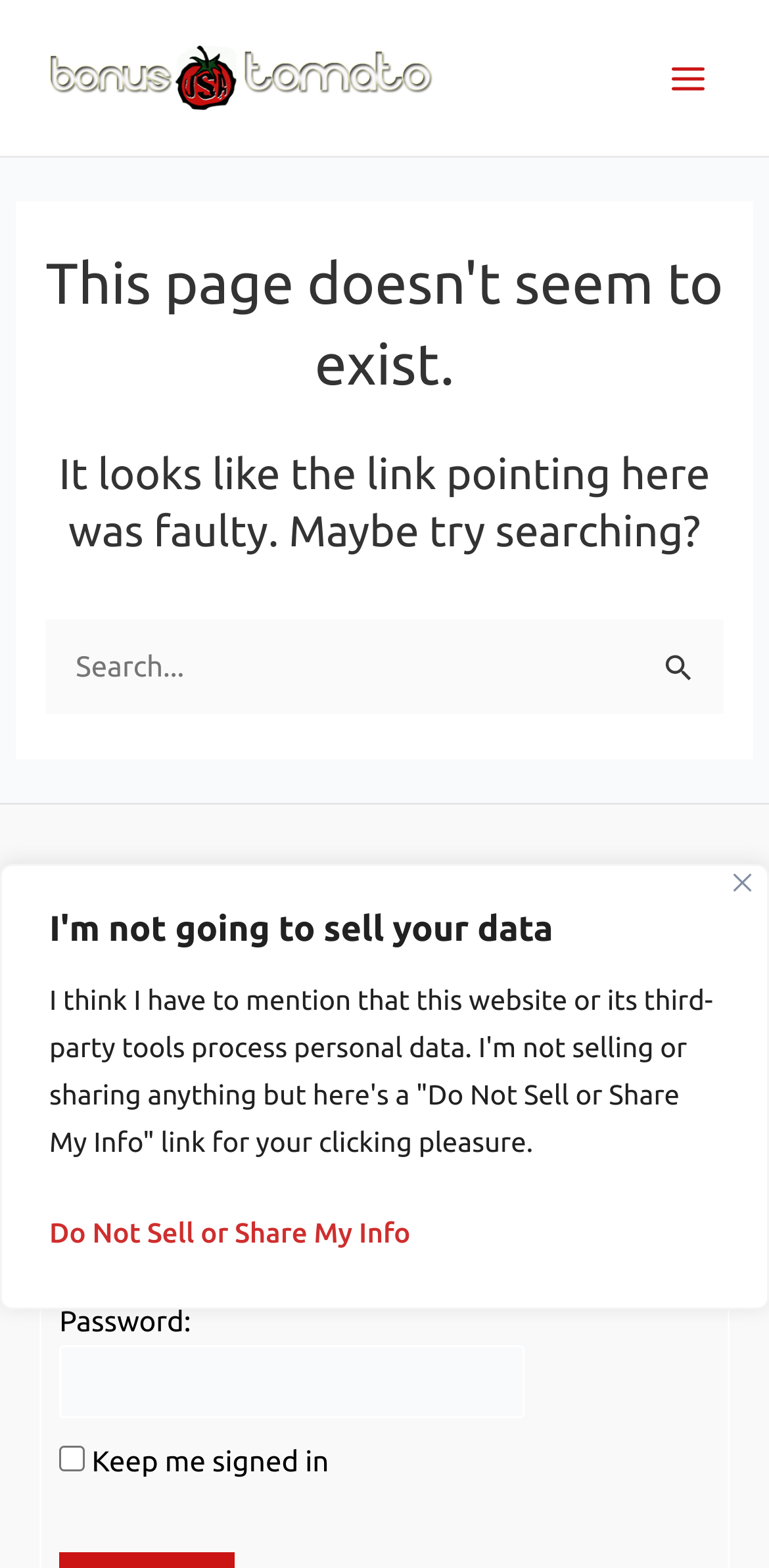Locate the bounding box coordinates of the clickable part needed for the task: "Search for something".

[0.058, 0.394, 0.942, 0.457]